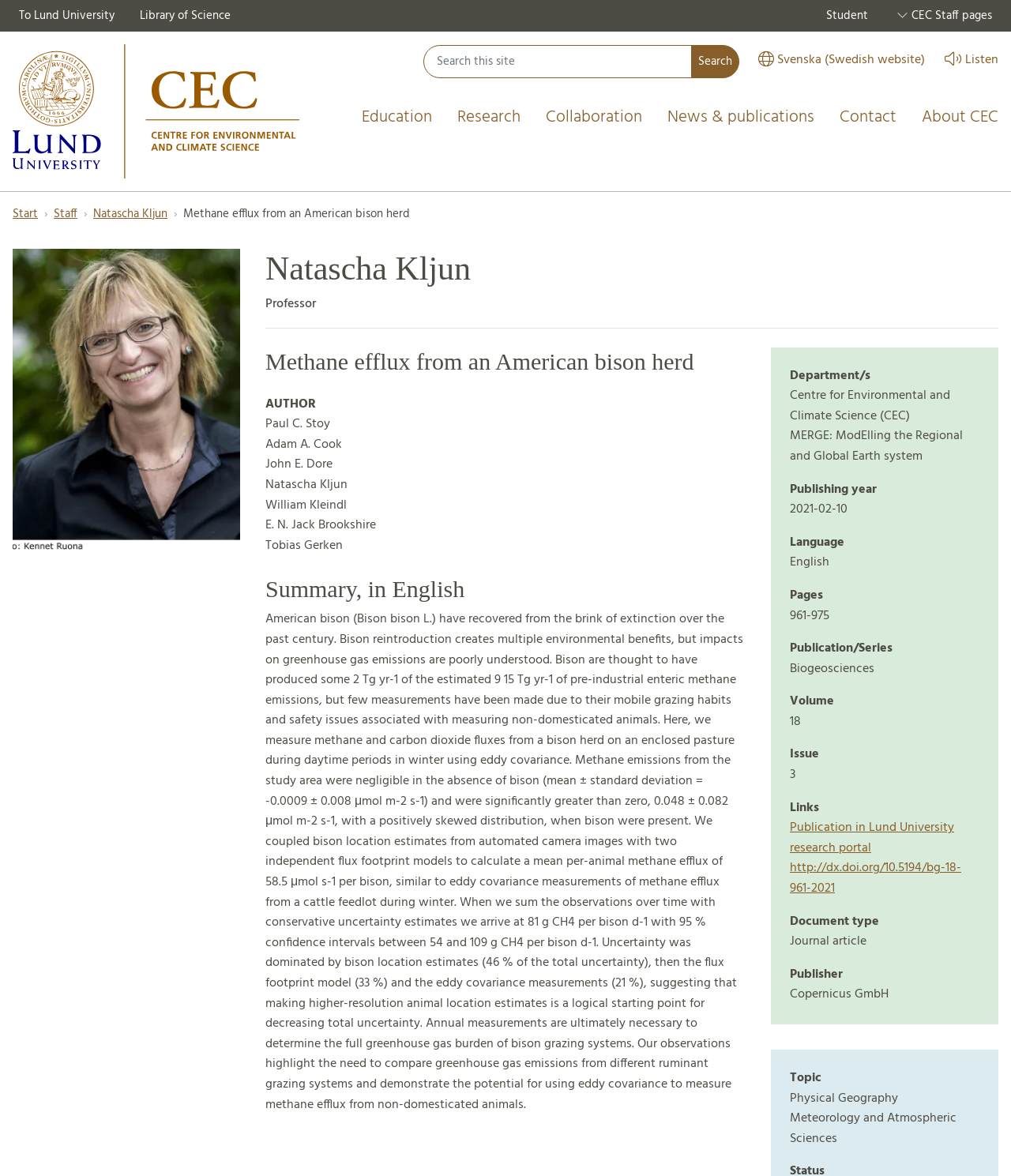Please determine the bounding box coordinates of the element to click in order to execute the following instruction: "Read the 'UNCITRAL Transparency Registry' page". The coordinates should be four float numbers between 0 and 1, specified as [left, top, right, bottom].

None